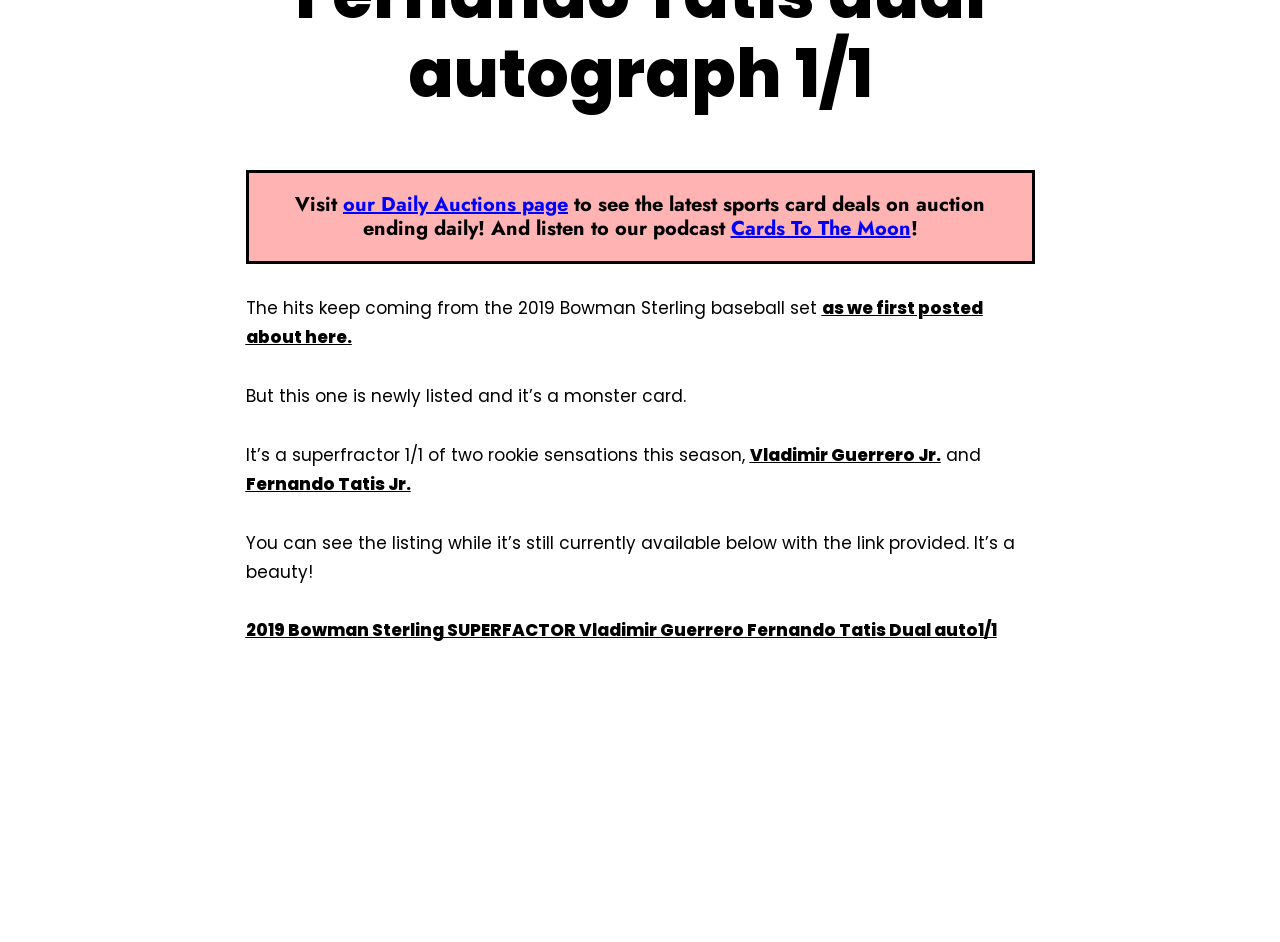What type of card is being described?
Please answer the question with as much detail as possible using the screenshot.

The webpage describes a specific card as a 'superfractor 1/1 of two rookie sensations this season', which indicates that it is a superfractor 1/1 card.